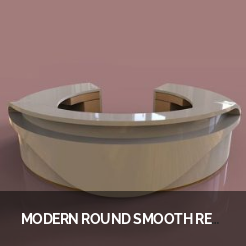Give a thorough explanation of the elements present in the image.

The image showcases a sleek and elegant reception desk, specifically the "Modern Round Smooth Reception Desk." Designed with a contemporary aesthetic, this desk features a smooth, glossy surface that blends functionality with style. Its rounded edges and spacious layout make it ideal for creating a welcoming atmosphere in office or reception areas. This desk not only serves as a practical workspace but also enhances the overall decor, making it a standout piece for any modern environment. The design highlights simplicity and sophistication, ensuring it complements various interior styles.